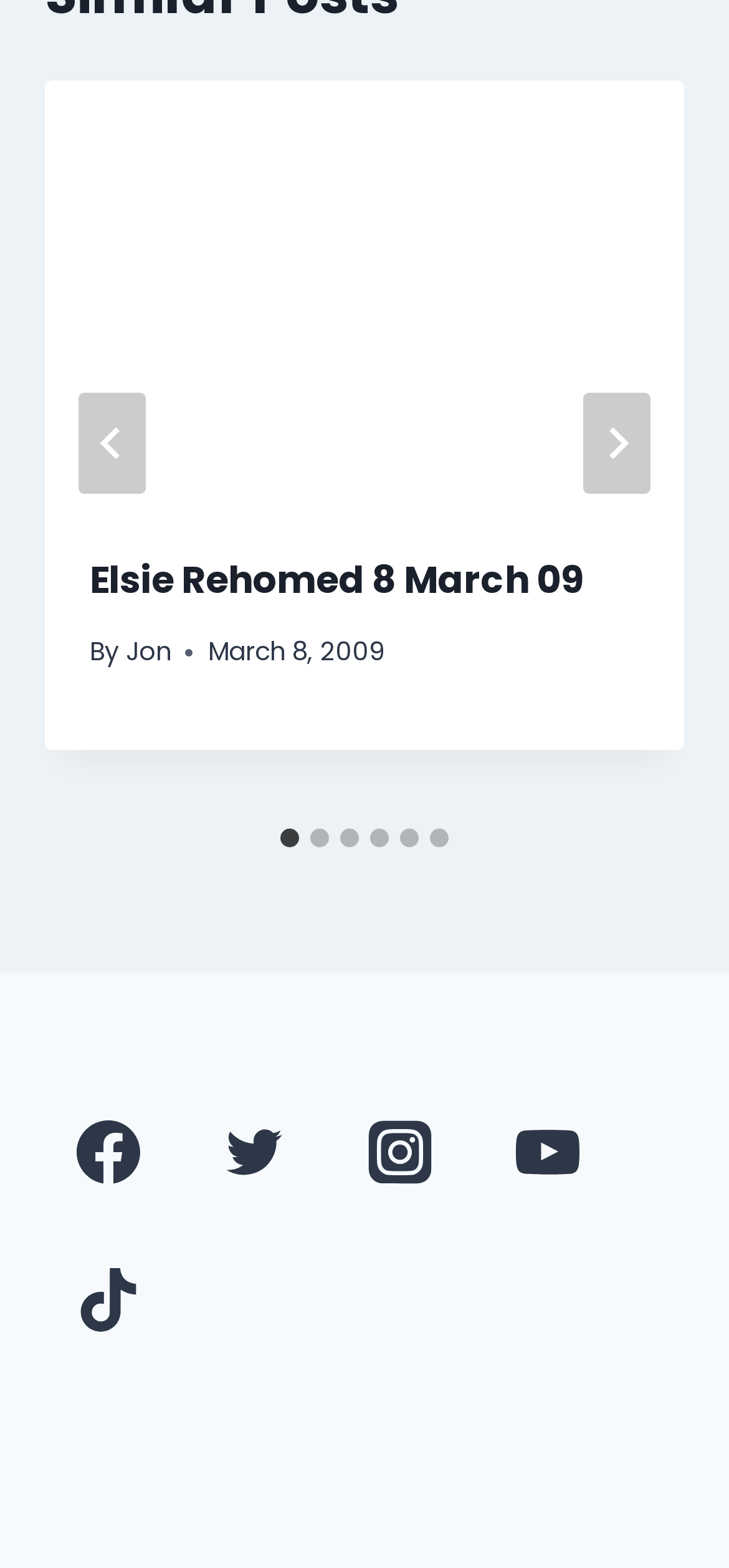Predict the bounding box of the UI element that fits this description: "aria-label="Youtube"".

None